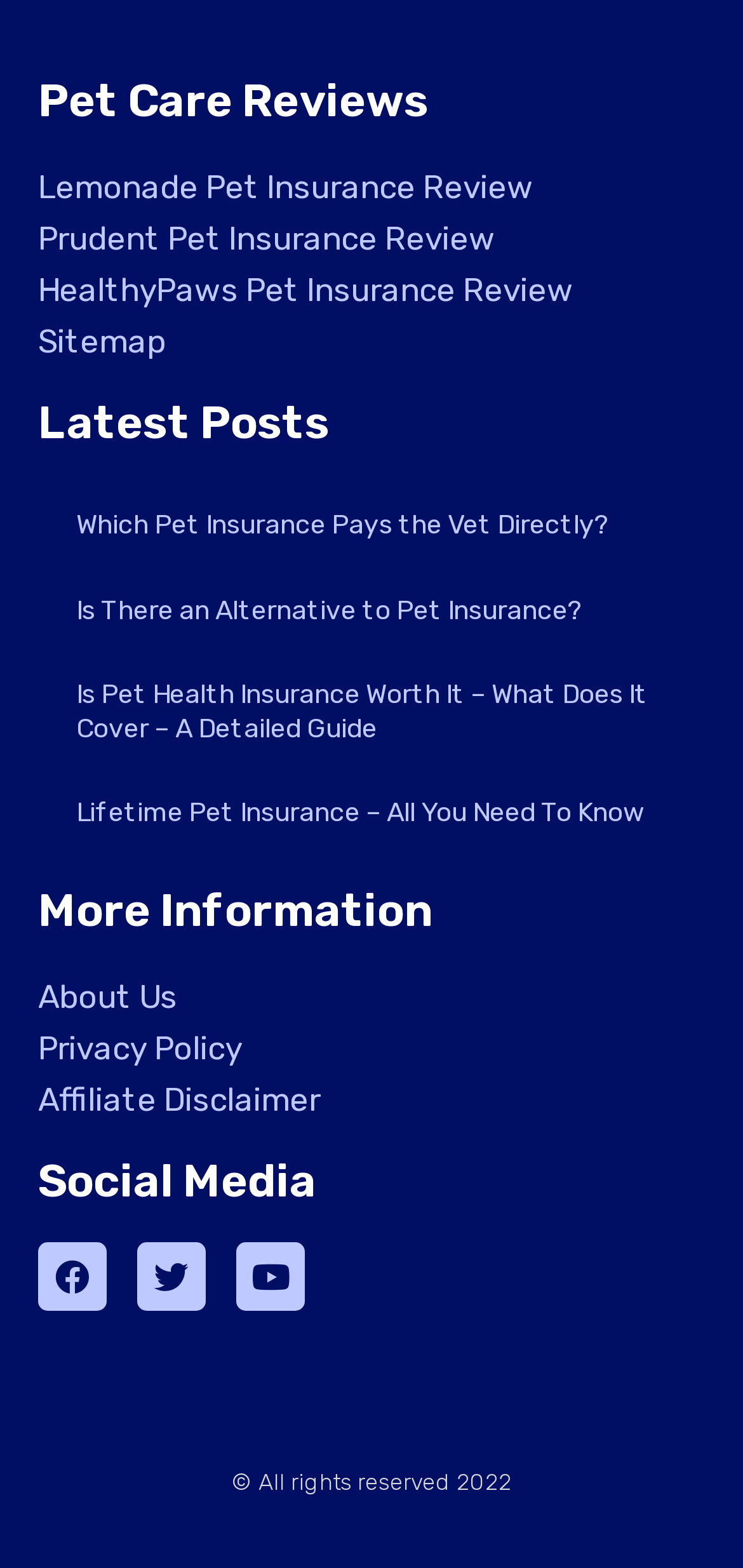Determine the bounding box coordinates of the clickable element necessary to fulfill the instruction: "View latest post about pet insurance". Provide the coordinates as four float numbers within the 0 to 1 range, i.e., [left, top, right, bottom].

[0.051, 0.309, 0.949, 0.363]